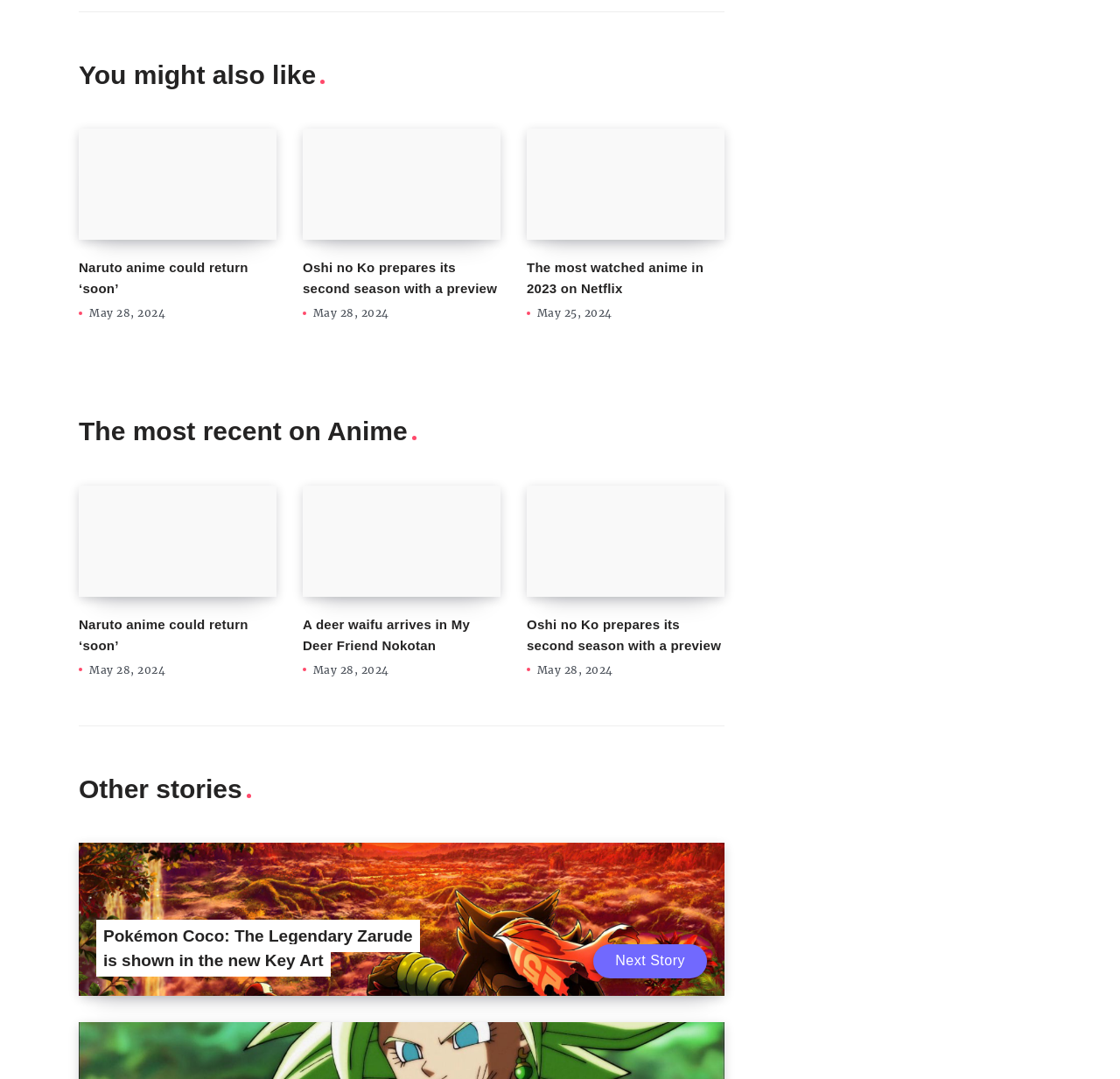Identify the bounding box coordinates for the region to click in order to carry out this instruction: "Ask a question". Provide the coordinates using four float numbers between 0 and 1, formatted as [left, top, right, bottom].

None